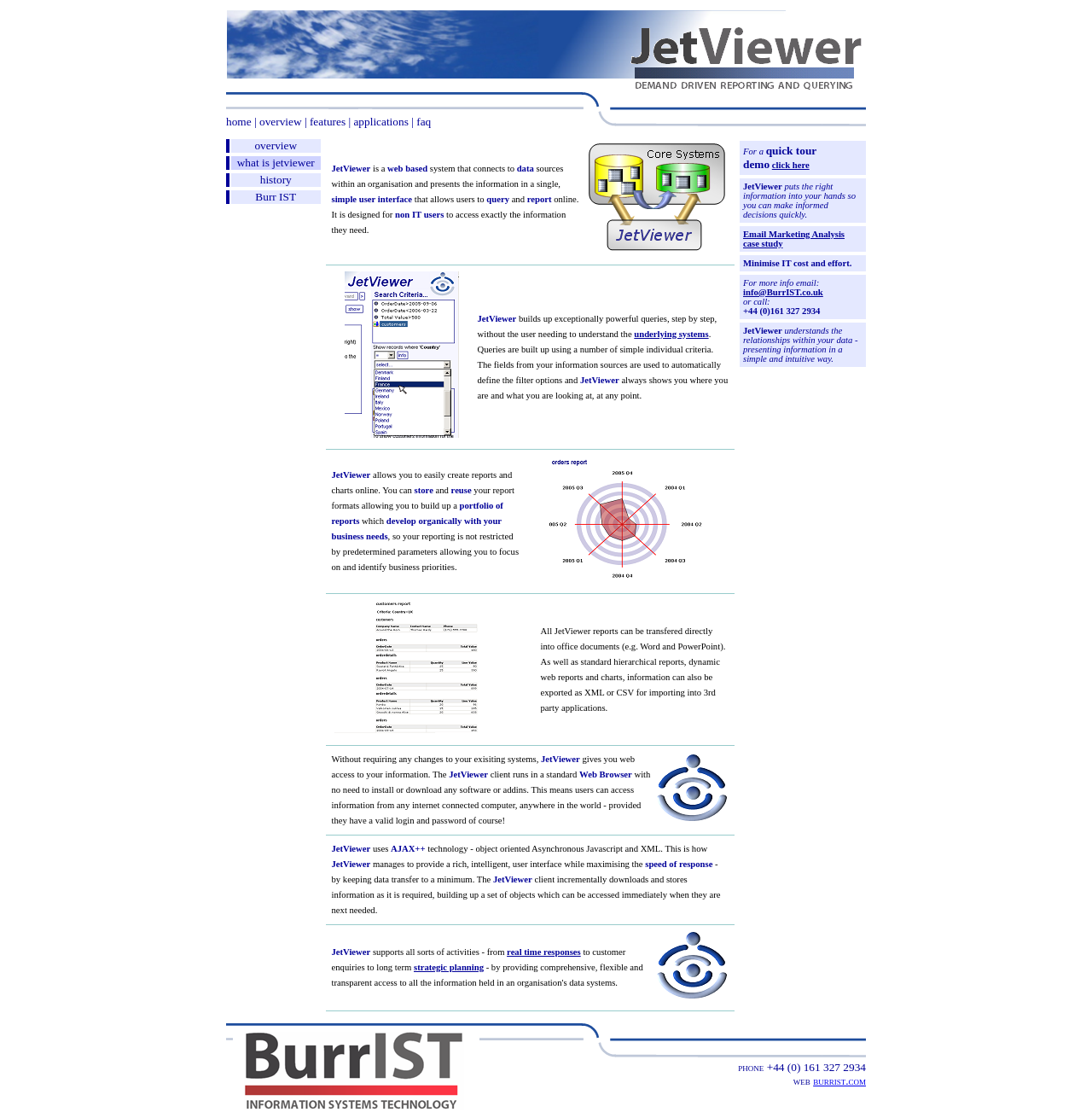What technology does JetViewer use?
Look at the image and respond with a one-word or short-phrase answer.

AJAX++